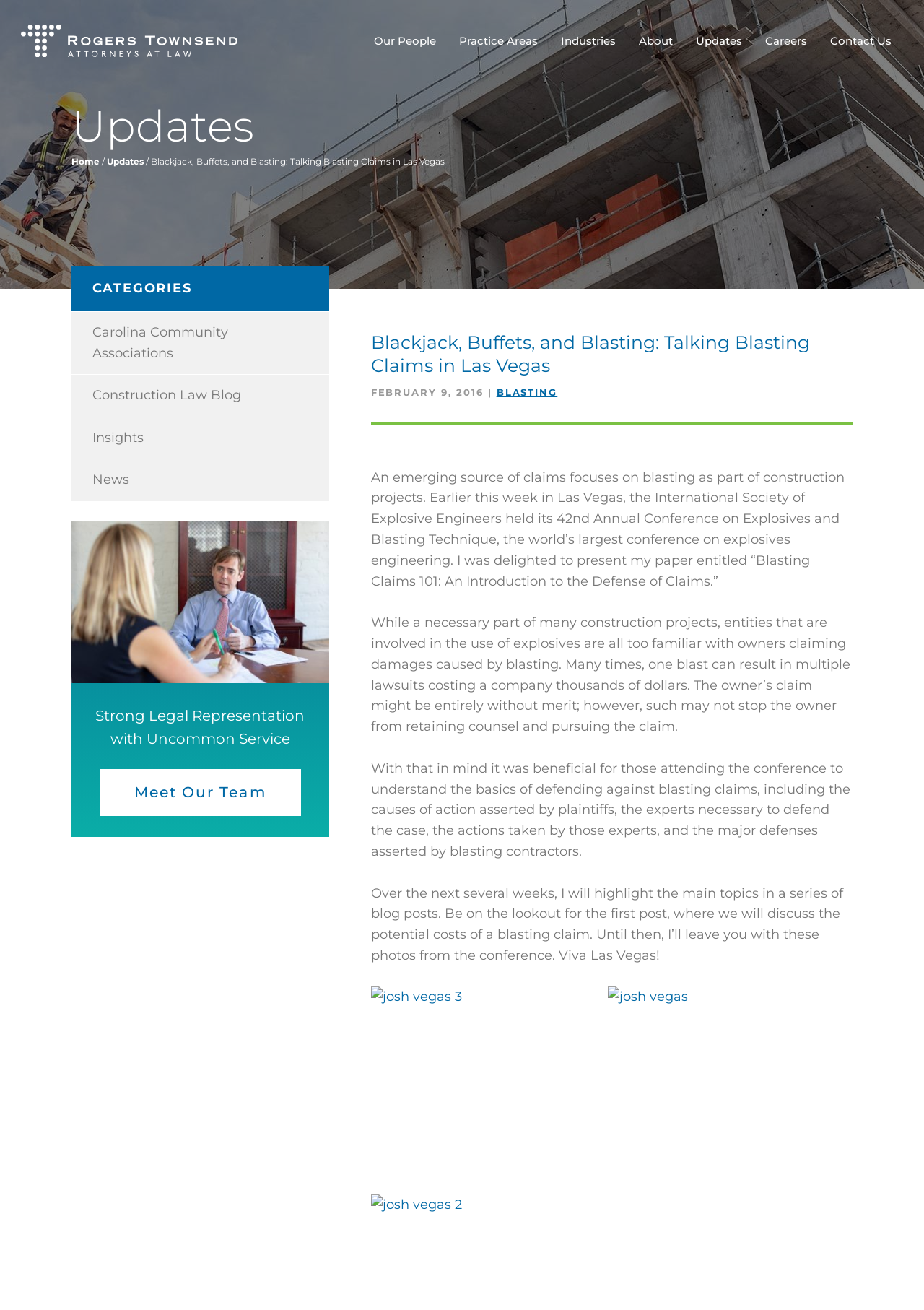Can you show the bounding box coordinates of the region to click on to complete the task described in the instruction: "visit the Carolina Community Associations page"?

[0.077, 0.237, 0.356, 0.286]